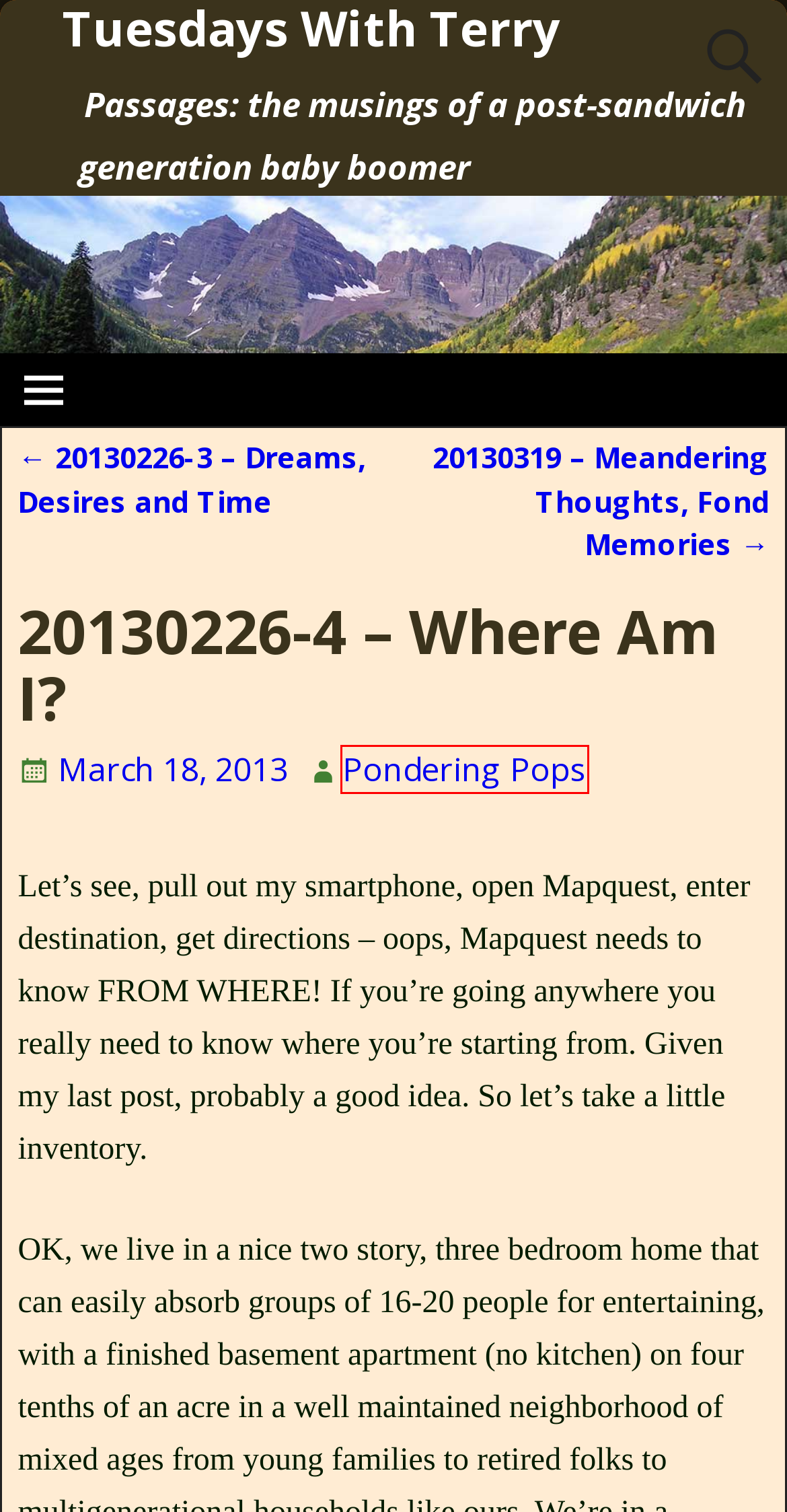You have a screenshot of a webpage with an element surrounded by a red bounding box. Choose the webpage description that best describes the new page after clicking the element inside the red bounding box. Here are the candidates:
A. Tuesdays With Terry
B. 20130226-3 – Dreams, Desires and Time – Tuesdays With Terry
C. 20231222 – Family Lessons from The Hallmark Channel – Tuesdays With Terry
D. Pondering Pops – Tuesdays With Terry
E. Uncategorized – Tuesdays With Terry
F. 20240101 – Contemplating Joy – Tuesdays With Terry
G. Comments for Tuesdays With Terry
H. 20130319 – Meandering Thoughts, Fond Memories – Tuesdays With Terry

D